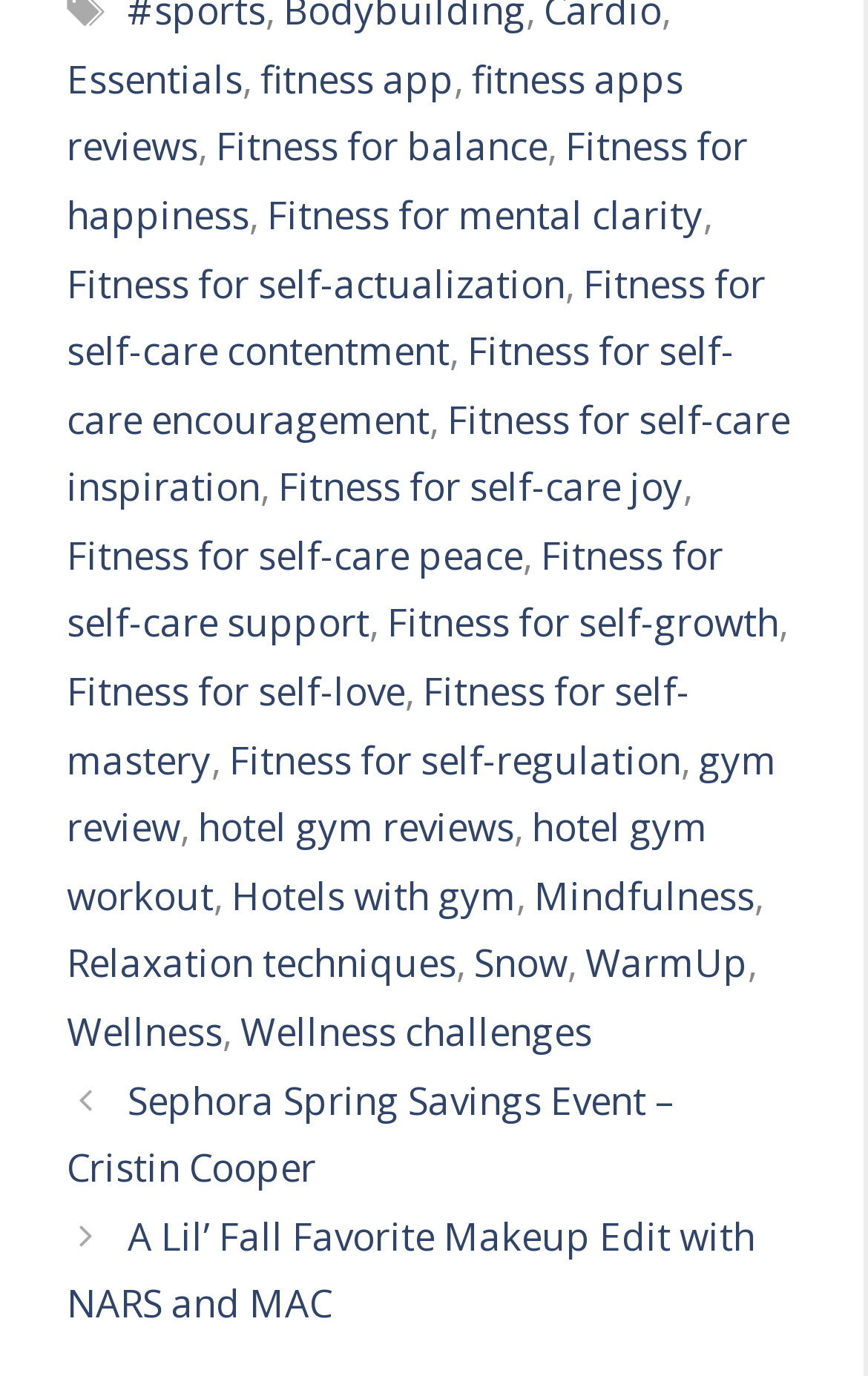What is the title of the first post on this webpage?
Look at the image and provide a short answer using one word or a phrase.

Sephora Spring Savings Event – Cristin Cooper